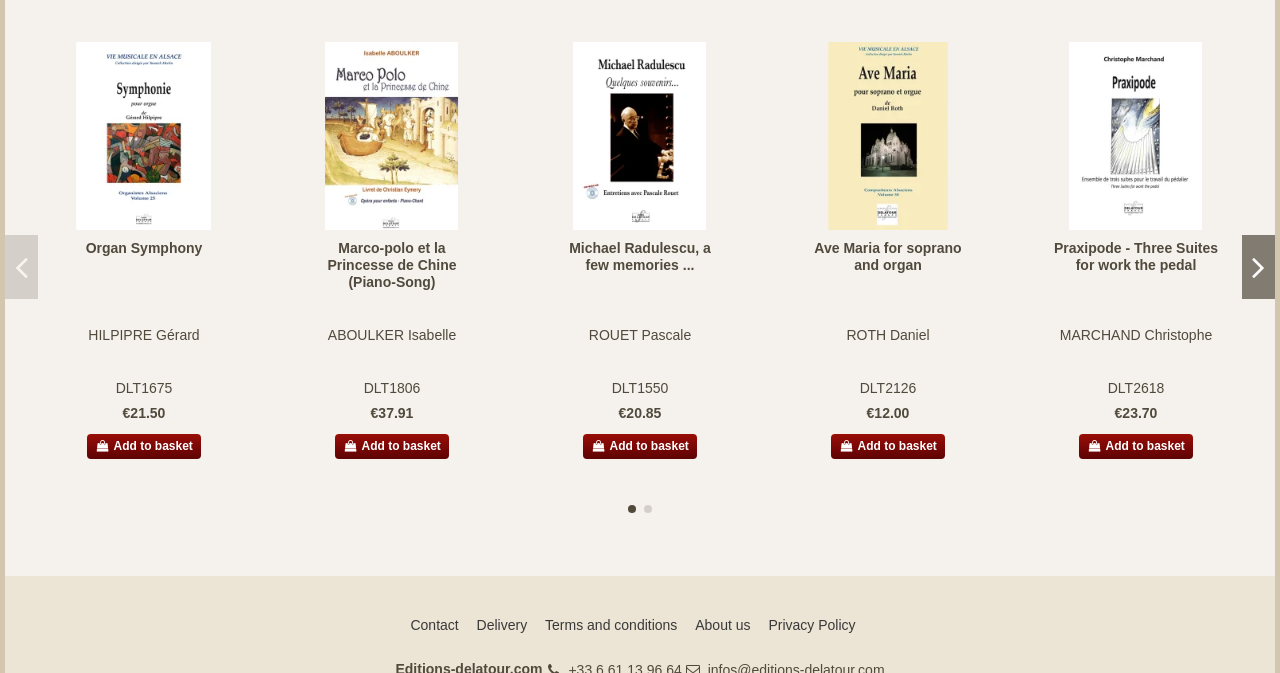Extract the bounding box coordinates for the described element: "Contact". The coordinates should be represented as four float numbers between 0 and 1: [left, top, right, bottom].

[0.321, 0.915, 0.369, 0.944]